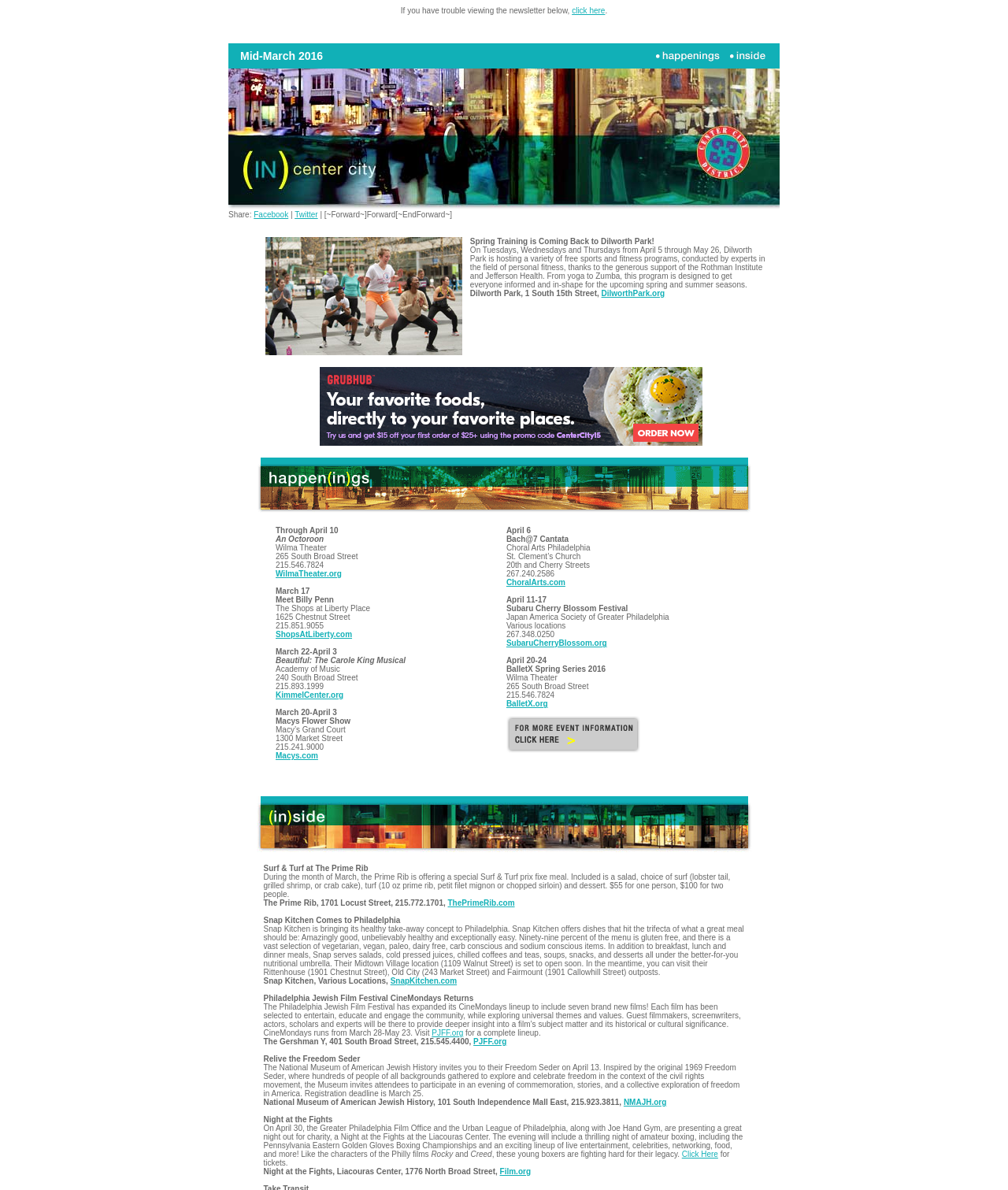Please identify the bounding box coordinates of the element I should click to complete this instruction: 'check the 'ad''. The coordinates should be given as four float numbers between 0 and 1, like this: [left, top, right, bottom].

[0.317, 0.369, 0.697, 0.376]